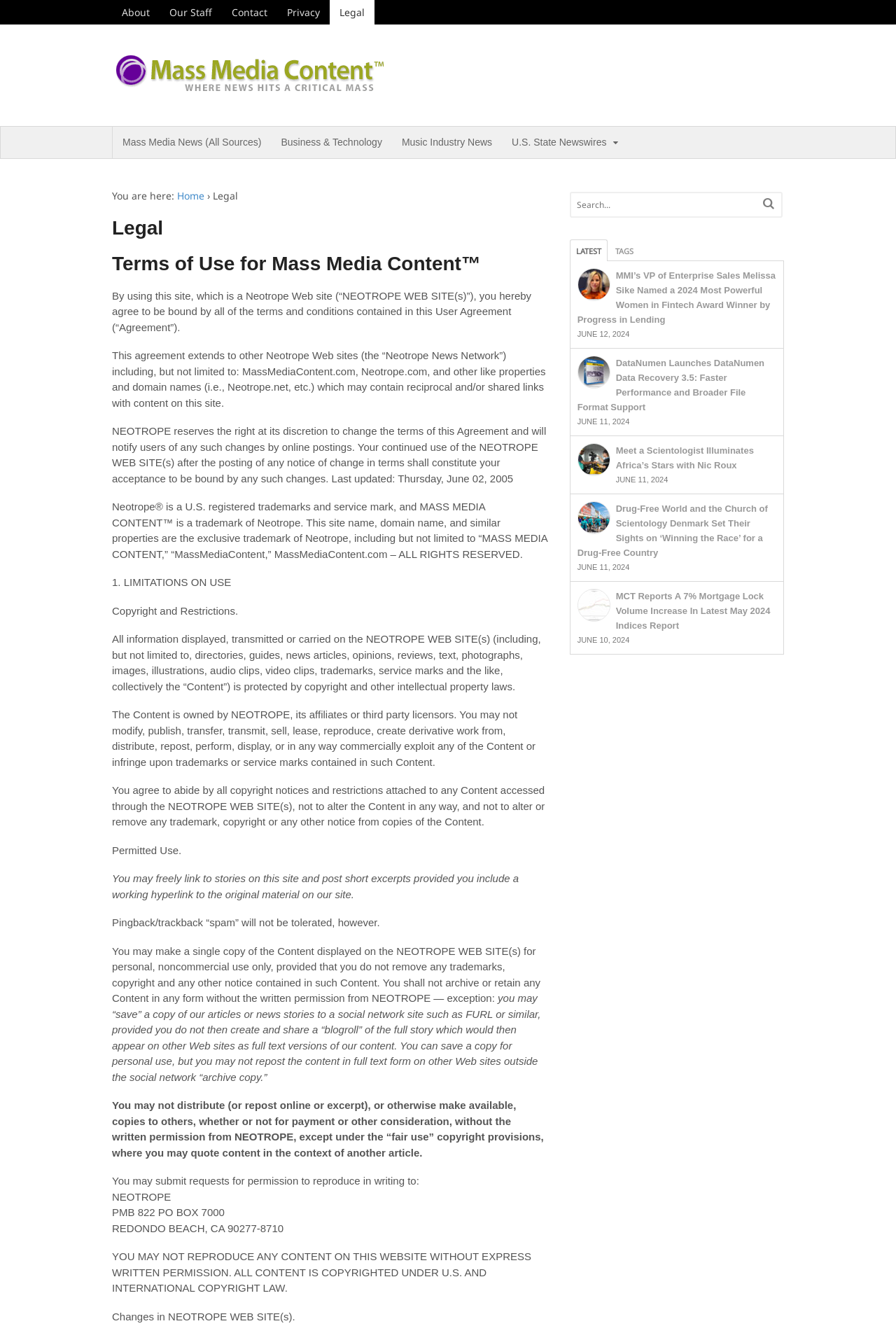Please specify the bounding box coordinates of the clickable region to carry out the following instruction: "Click the 'About' link". The coordinates should be four float numbers between 0 and 1, in the format [left, top, right, bottom].

[0.125, 0.0, 0.178, 0.018]